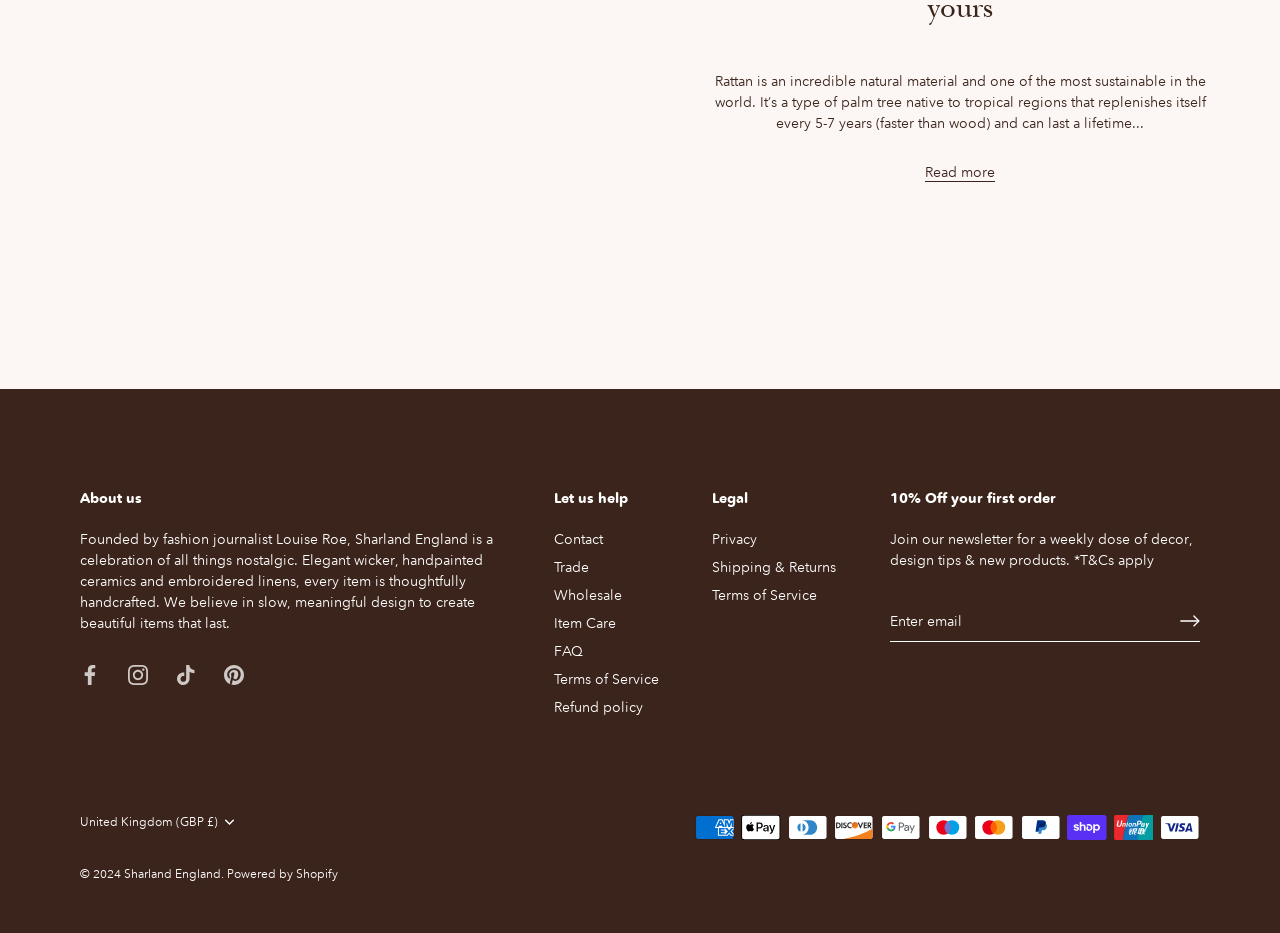Point out the bounding box coordinates of the section to click in order to follow this instruction: "Read more about rattan".

[0.723, 0.174, 0.777, 0.195]